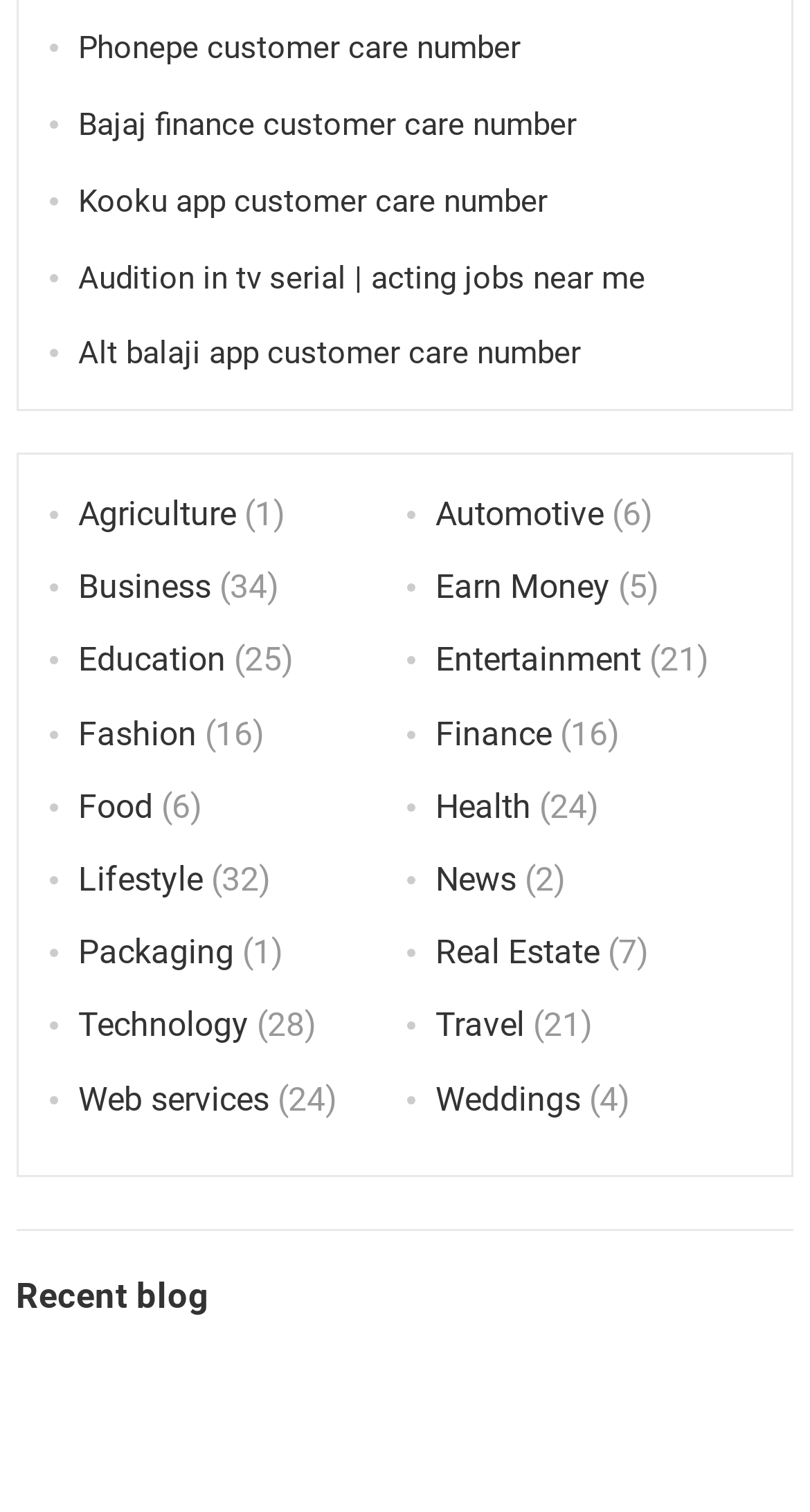Extract the bounding box coordinates for the HTML element that matches this description: "Kooku app customer care number". The coordinates should be four float numbers between 0 and 1, i.e., [left, top, right, bottom].

[0.097, 0.121, 0.676, 0.145]